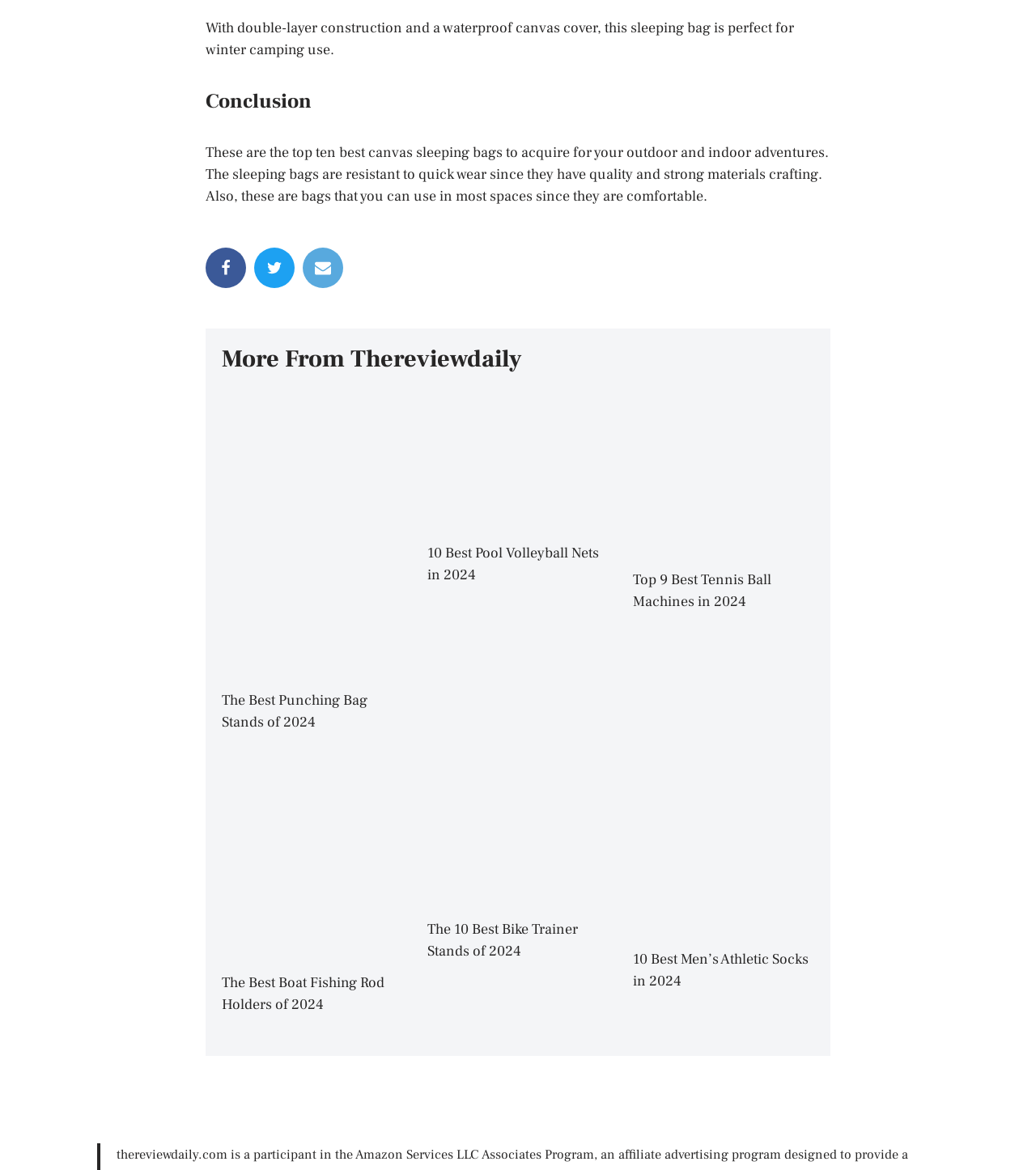How many social media links are there?
Examine the webpage screenshot and provide an in-depth answer to the question.

There are three social media links: Facebook, Twitter, and Email. Each link has an associated image.